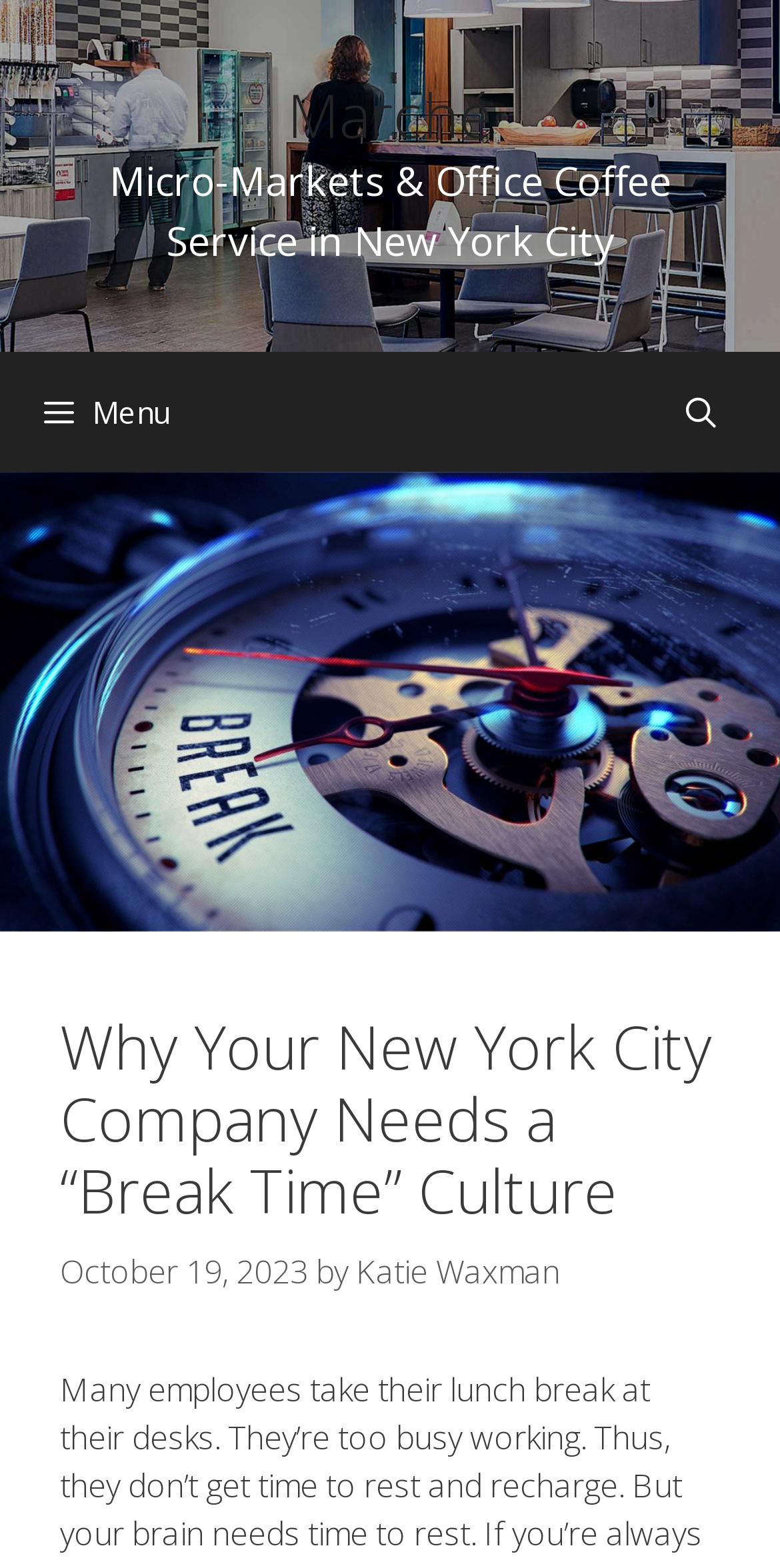Who is the author of the latest article? Observe the screenshot and provide a one-word or short phrase answer.

Katie Waxman